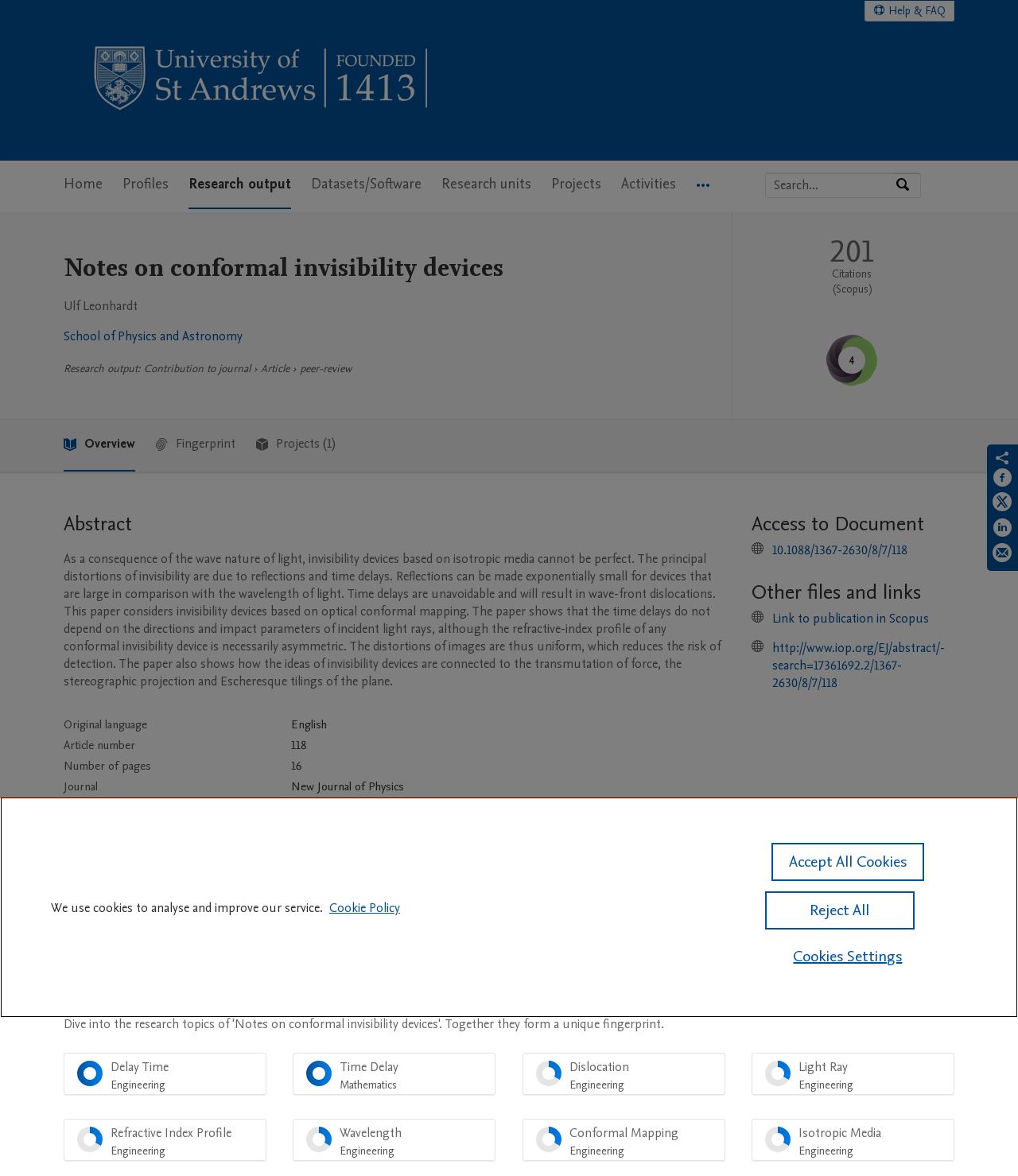How many citations does the article have?
Please utilize the information in the image to give a detailed response to the question.

The number of citations can be found in the 'Publication metrics section' where it is stated '201'. This information is located below the heading 'Abstract'.